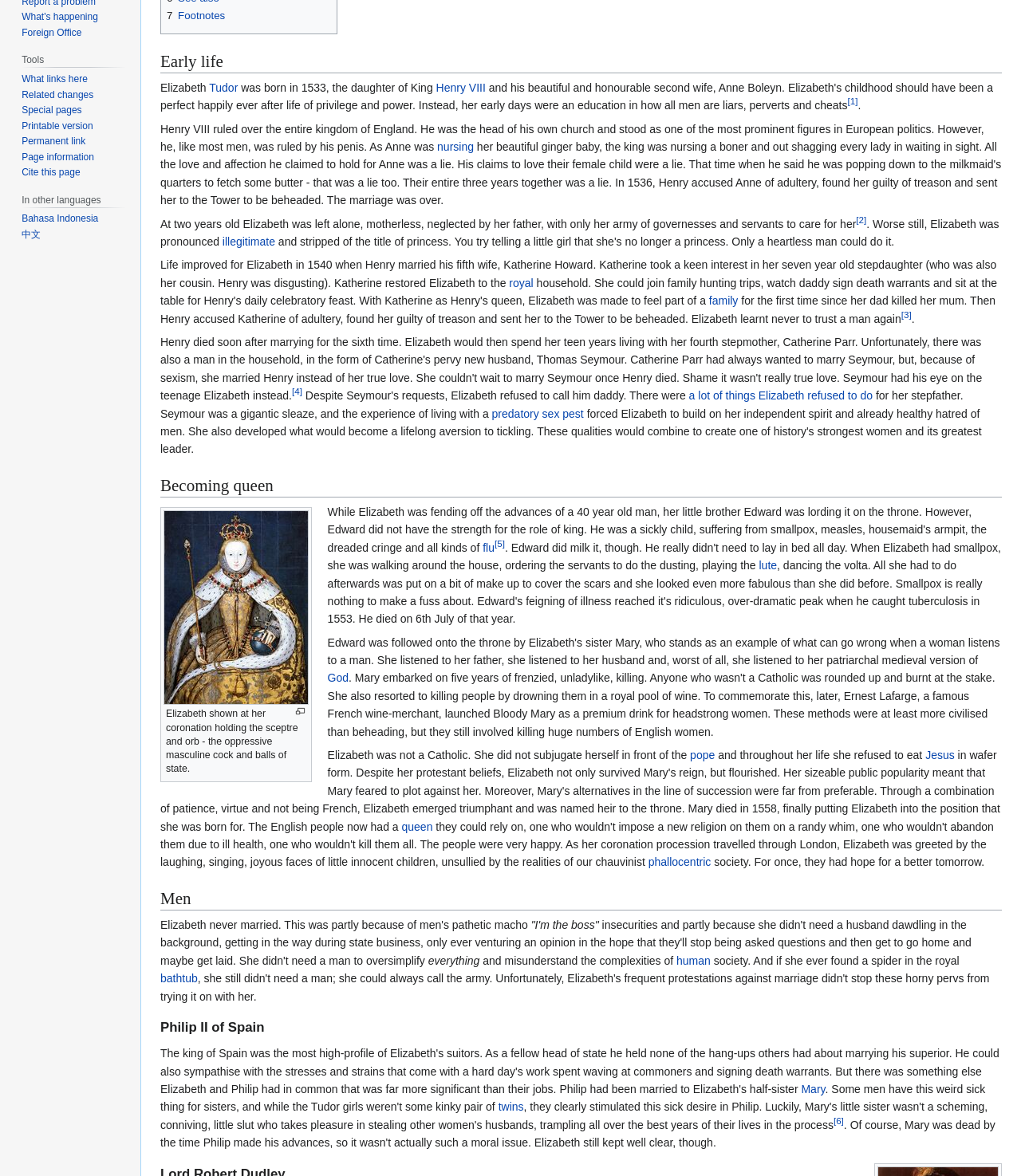Find the bounding box coordinates for the HTML element described in this sentence: "Permanent link". Provide the coordinates as four float numbers between 0 and 1, in the format [left, top, right, bottom].

[0.021, 0.115, 0.084, 0.125]